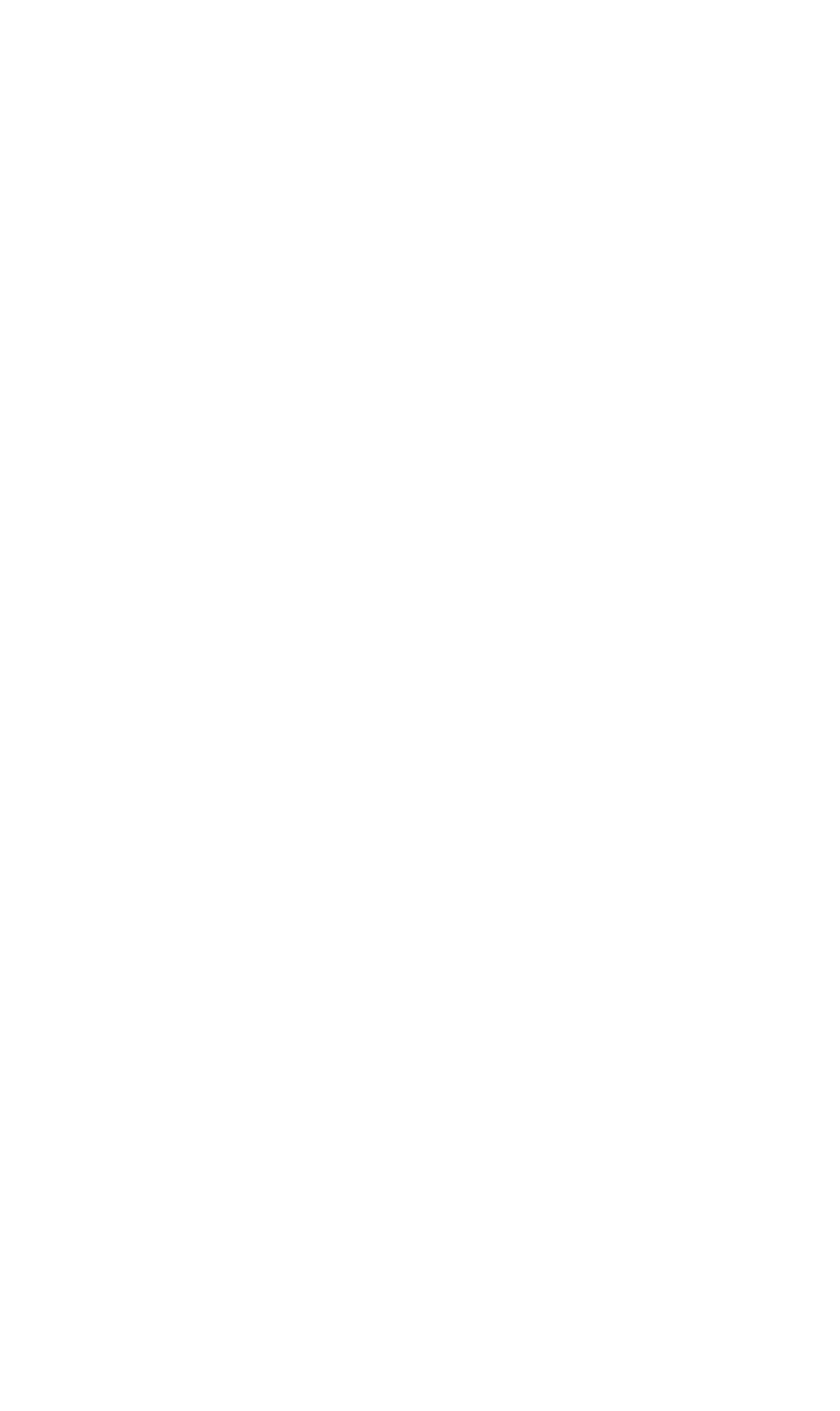Locate the bounding box coordinates of the region to be clicked to comply with the following instruction: "Explore 'Kids and Youth Work'". The coordinates must be four float numbers between 0 and 1, in the form [left, top, right, bottom].

[0.14, 0.311, 0.543, 0.345]